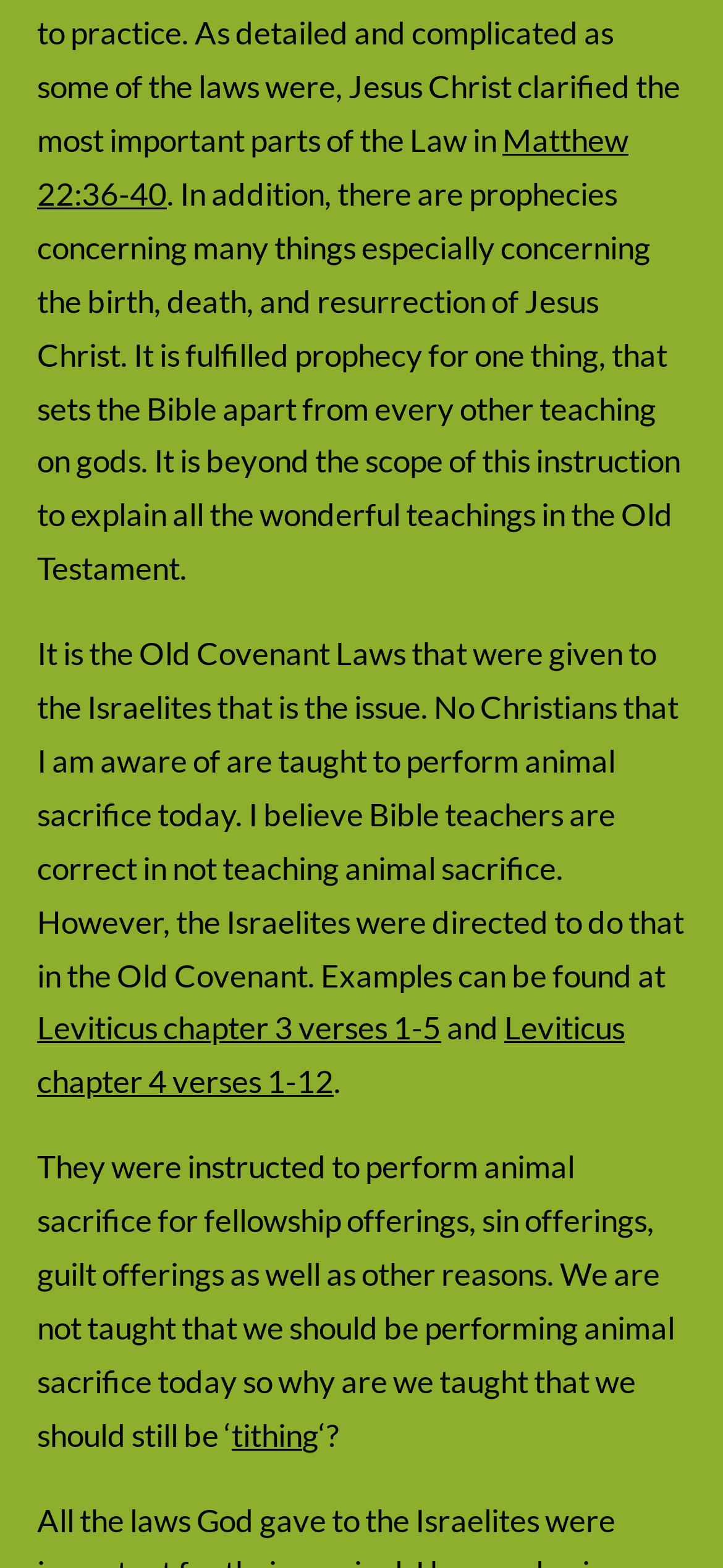What is the topic of the text?
We need a detailed and exhaustive answer to the question. Please elaborate.

The topic of the text is the Bible, specifically the Old Testament laws and prophecies, as evident from the mention of Matthew 22:36-40, Leviticus chapter 3 and 4, and the discussion of animal sacrifice and tithing.